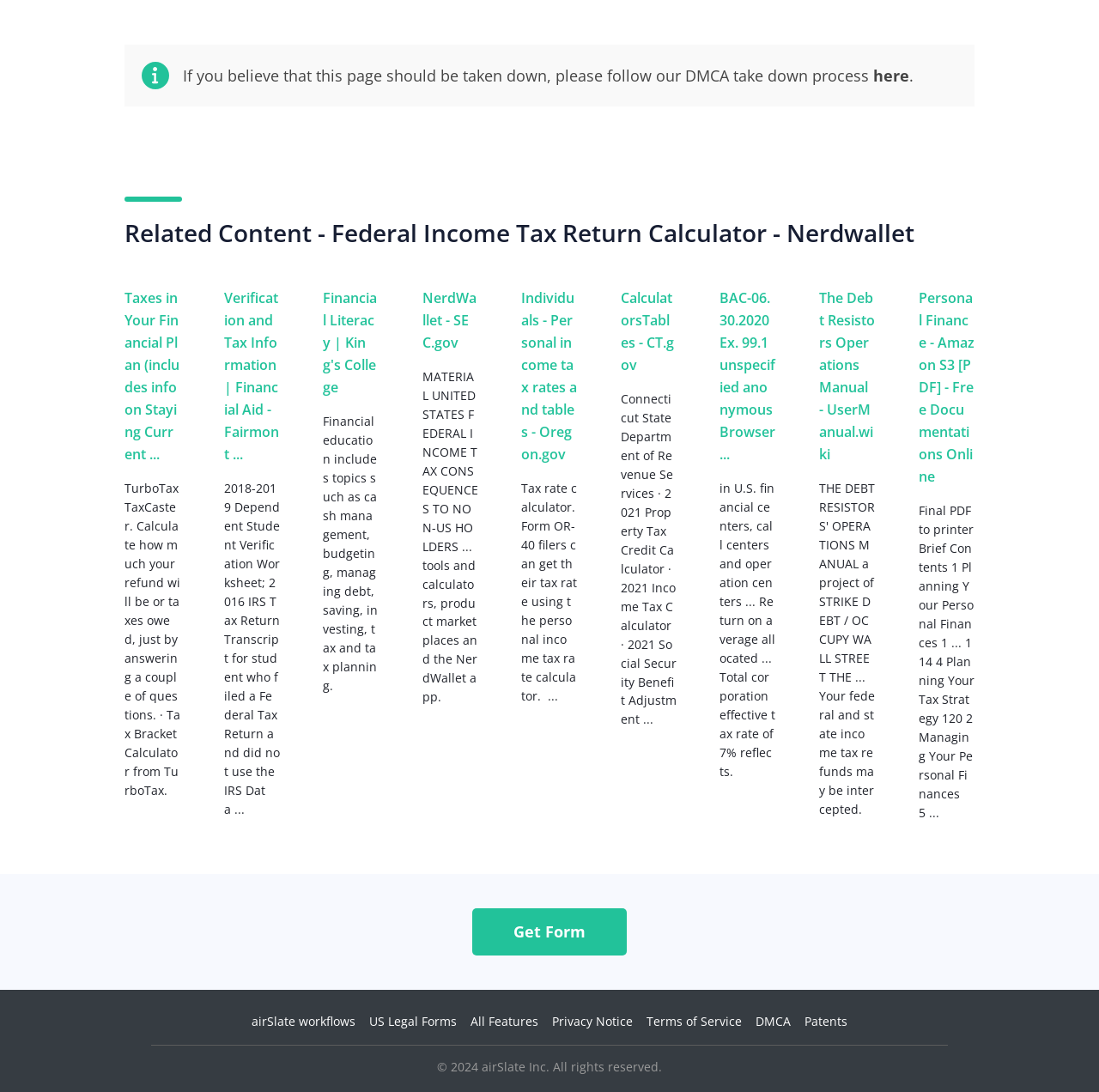Locate the bounding box coordinates of the clickable element to fulfill the following instruction: "Visit the 'airSlate workflows' page". Provide the coordinates as four float numbers between 0 and 1 in the format [left, top, right, bottom].

[0.229, 0.928, 0.323, 0.943]